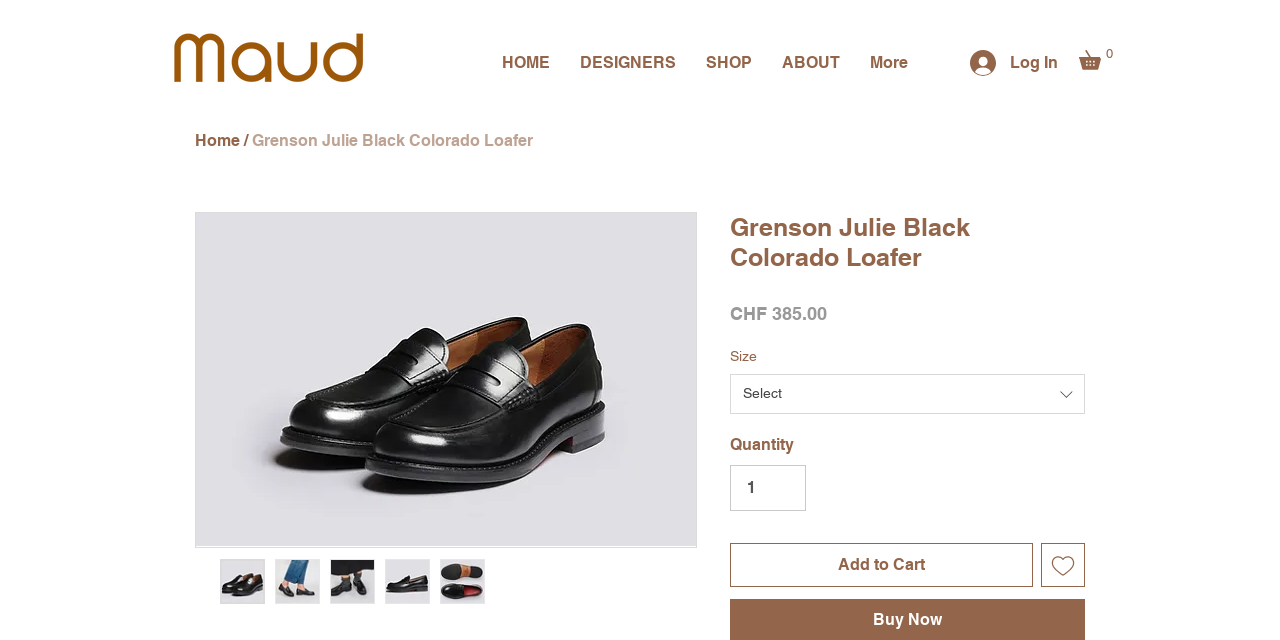How many thumbnails of the shoe are displayed?
Using the information from the image, answer the question thoroughly.

I counted the number of thumbnails by looking at the buttons labeled 'Thumbnail: Grenson Julie Black Colorado Loafer' which are displayed below the main product image.